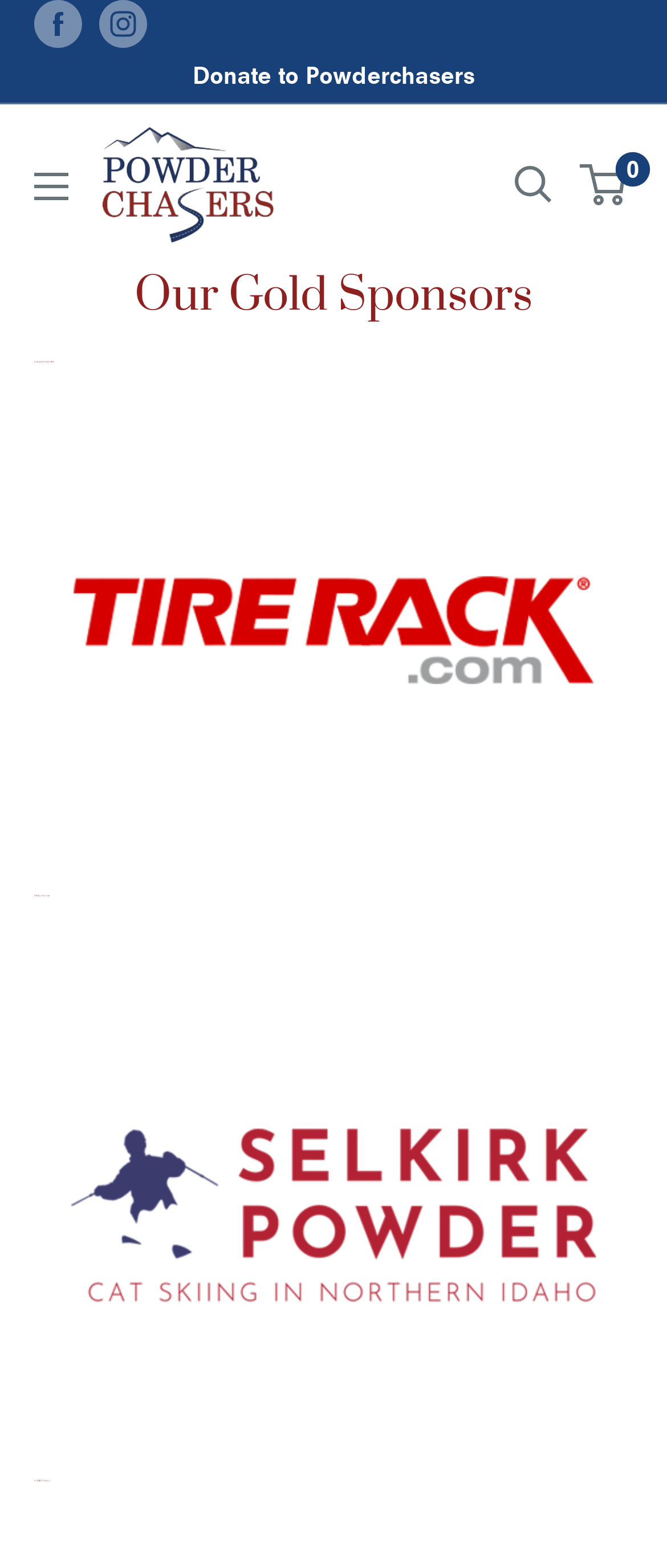What is the name of the website?
Please provide a comprehensive and detailed answer to the question.

I determined the name of the website by looking at the link 'Powderchasers Powderchasers' which has a bounding box coordinate of [0.154, 0.081, 0.41, 0.155] and an image with the same name, indicating that it is the logo of the website.